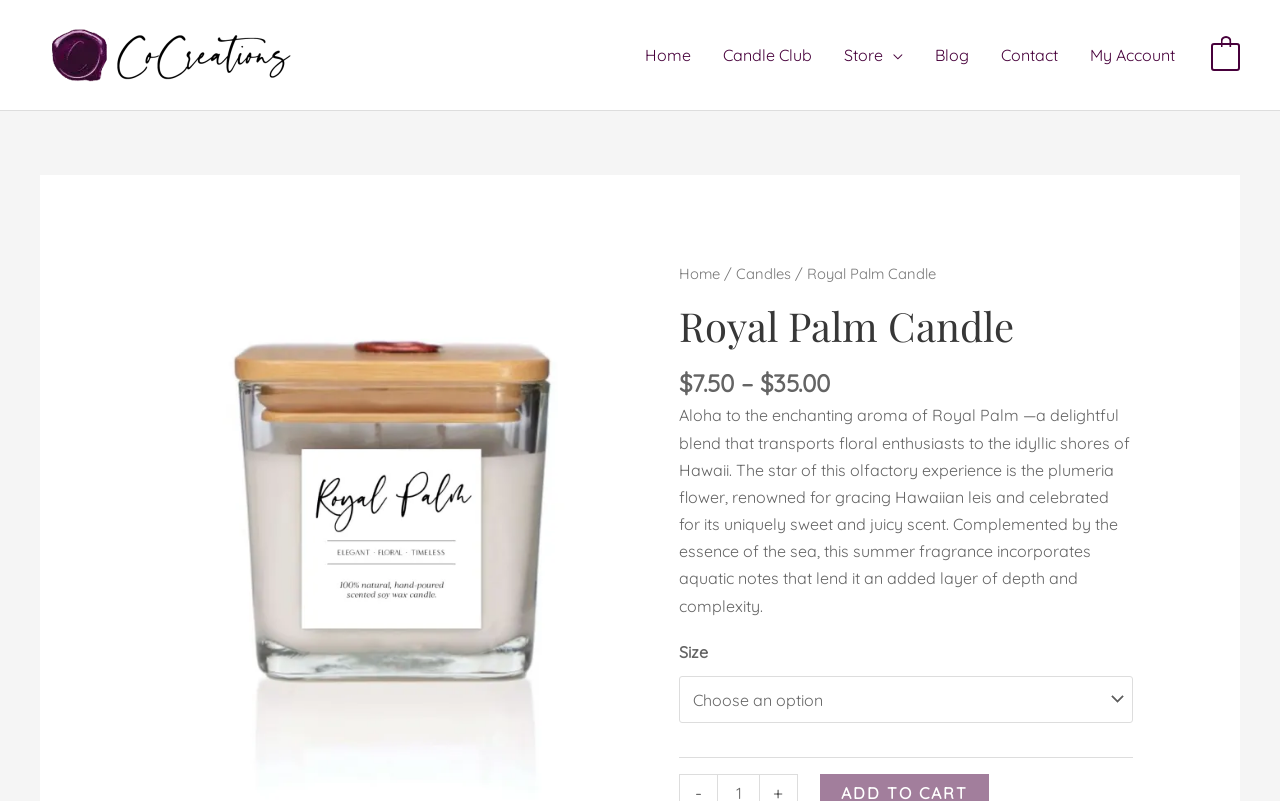Please identify the webpage's heading and generate its text content.

Royal Palm Candle